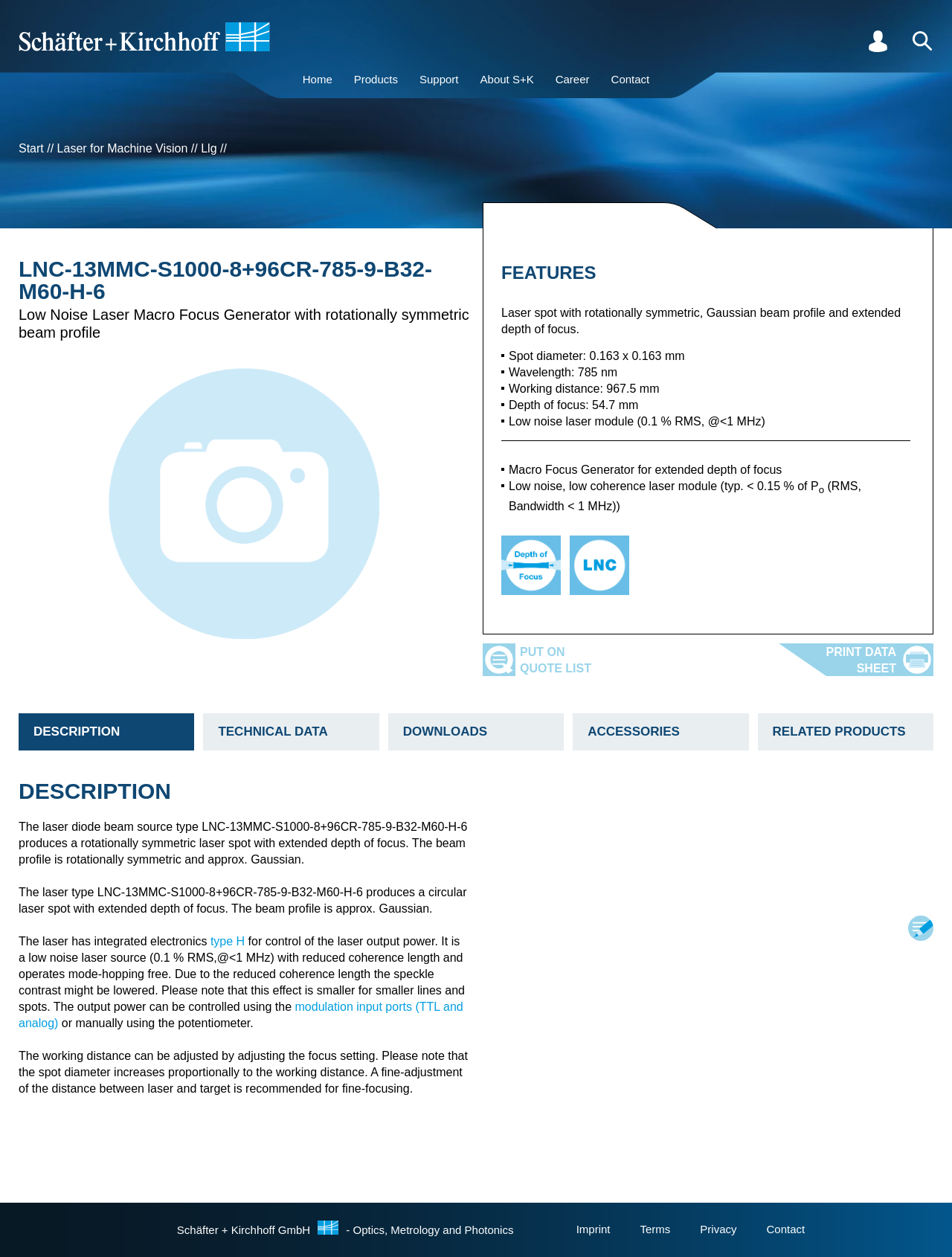Locate the bounding box coordinates of the segment that needs to be clicked to meet this instruction: "View the 'DESCRIPTION' tabpanel".

[0.02, 0.597, 0.98, 0.669]